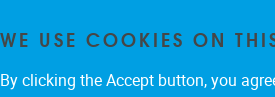Describe the scene depicted in the image with great detail.

The image features a prominent notification banner with a bright blue background that reads, "WE USE COOKIES ON THIS SITE TO IMPROVE YOUR USER EXPERIENCE." Below this statement, a smaller text adds, "By clicking the Accept button, you agree to us doing this." This banner likely informs users about the website's cookie usage policy, emphasizing transparency and user consent in accordance with privacy regulations. The design is straightforward, focusing on clarity and user engagement to encourage acceptance of cookie usage.